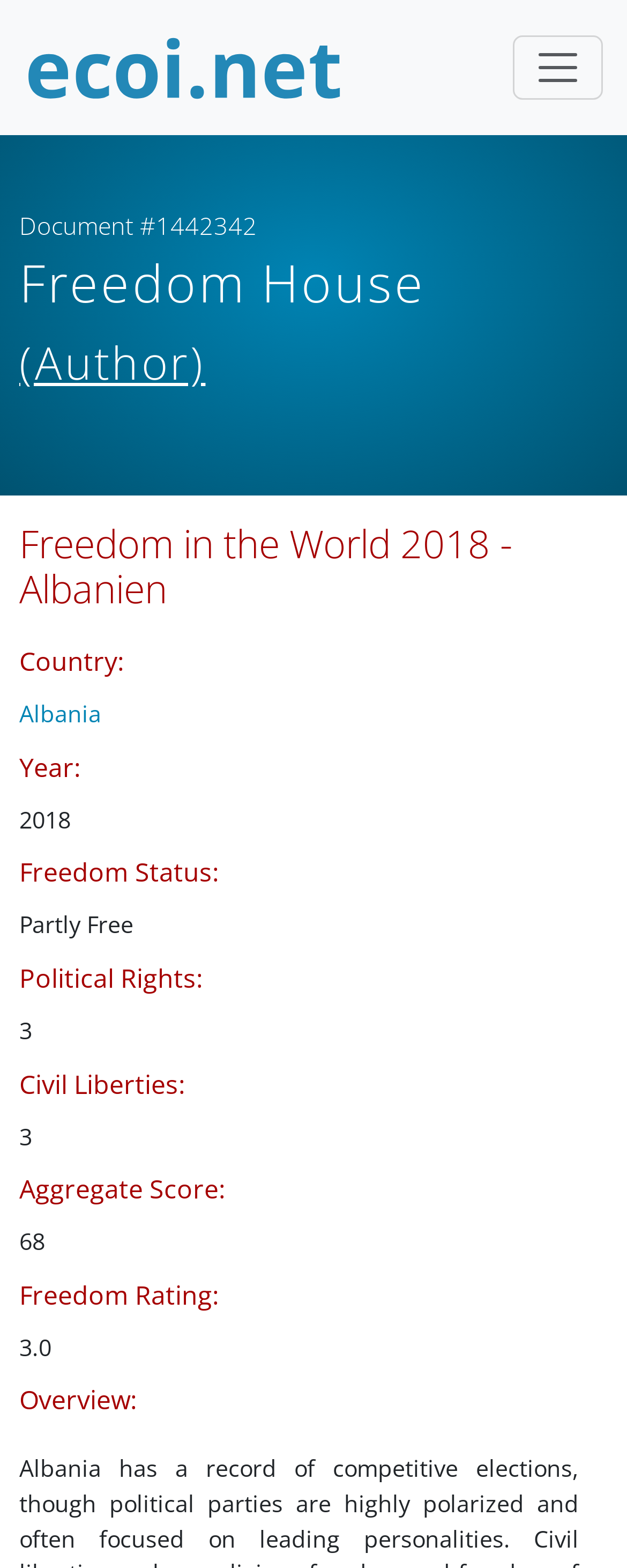Give a full account of the webpage's elements and their arrangement.

The webpage appears to be a report on political rights and civil liberties in Albania for the year 2018. At the top left, there is a link to "ecoi.net" accompanied by an image of the same name. To the right of this, there is a button labeled "Toggle navigation". 

Below the top section, the title "Freedom in the World 2018 - Albanien" is prominently displayed. The author of the report, "Freedom House", is mentioned below the title. 

The report is organized into sections, with labels such as "Country", "Year", "Freedom Status", "Political Rights", "Civil Liberties", "Aggregate Score", and "Freedom Rating". Each section has a corresponding value or rating, such as "Albania" for the country, "2018" for the year, and "Partly Free" for the freedom status. 

The ratings and scores are presented in a clear and concise manner, with the political rights and civil liberties scores being 3 and 68, respectively. The freedom rating is 3.0. 

Finally, there is an "Overview" section, although the content of this section is not specified. Overall, the webpage presents a detailed report on the political rights and civil liberties in Albania for 2018.